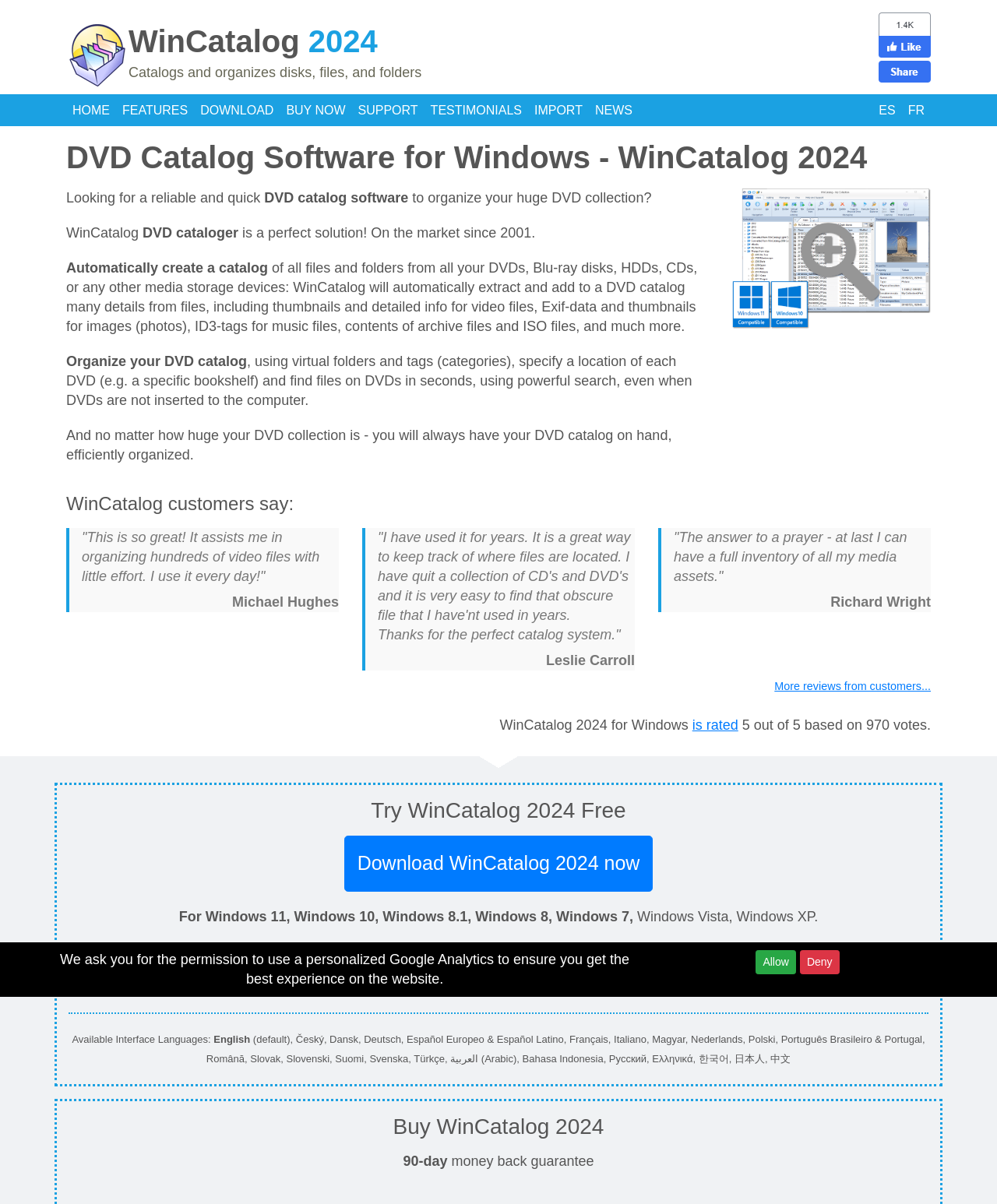Find the bounding box coordinates for the UI element that matches this description: "WinCatalog 2024".

[0.129, 0.02, 0.379, 0.049]